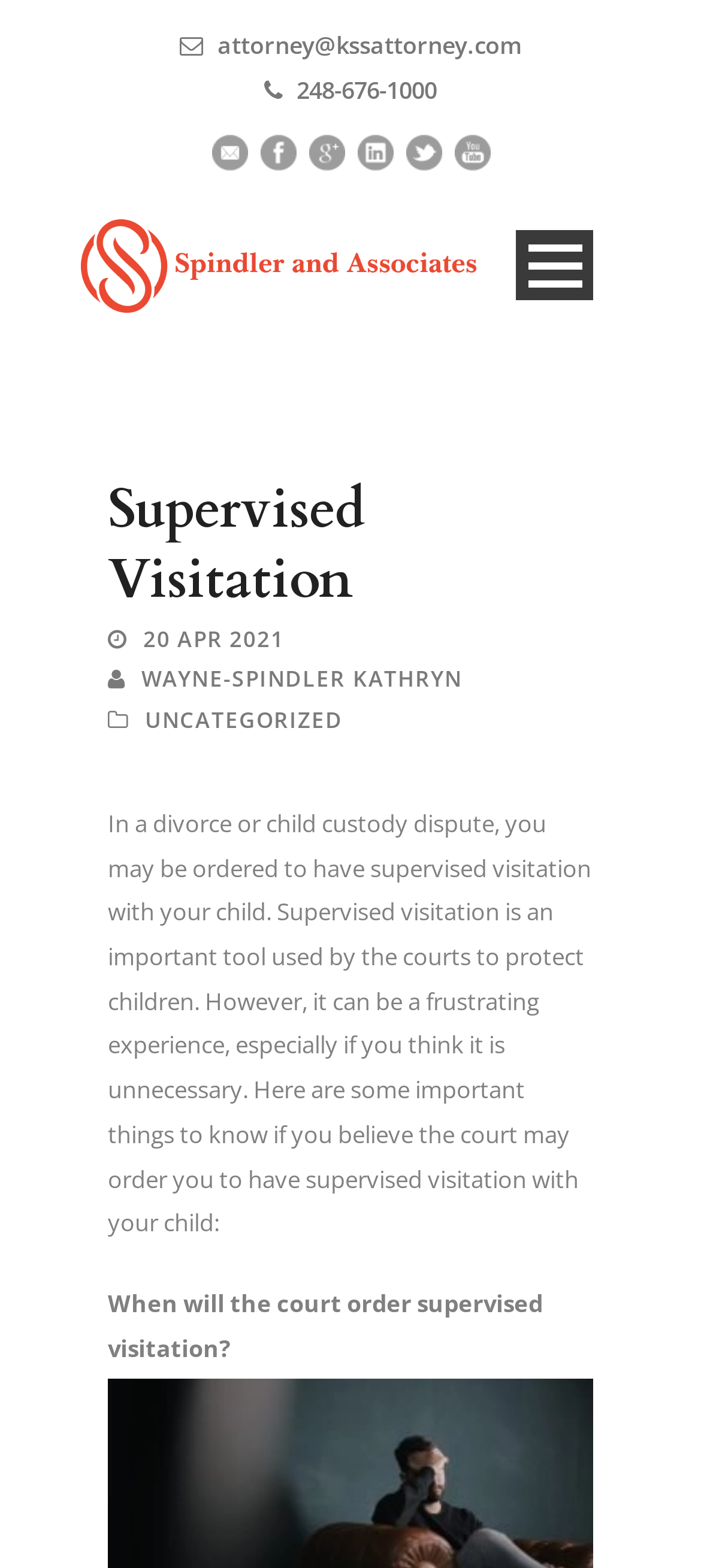Could you highlight the region that needs to be clicked to execute the instruction: "Visit the 'Attorneys' page"?

[0.115, 0.233, 0.885, 0.291]